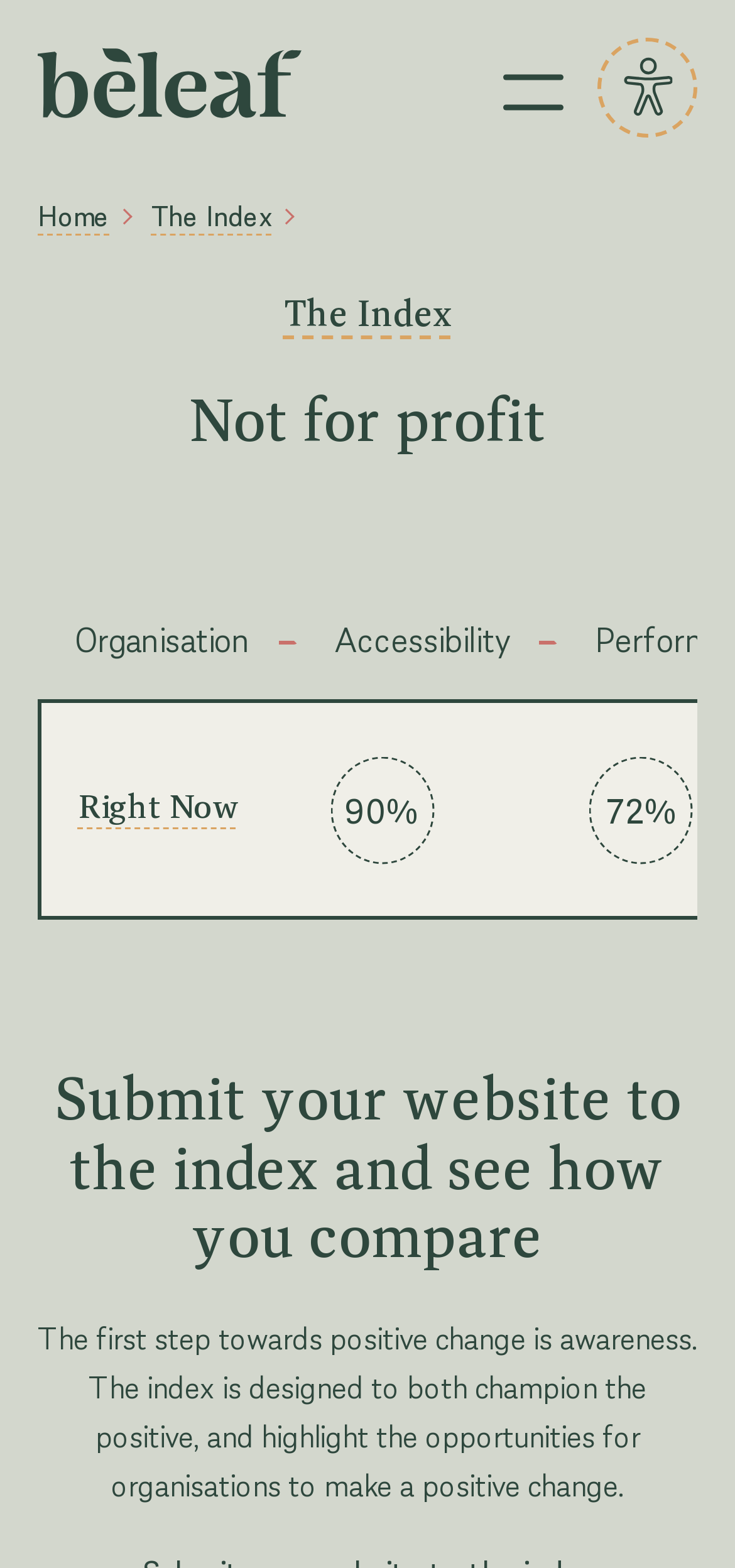Please provide the bounding box coordinates for the element that needs to be clicked to perform the instruction: "Sort the 'Organisation' column". The coordinates must consist of four float numbers between 0 and 1, formatted as [left, top, right, bottom].

[0.102, 0.388, 0.405, 0.423]